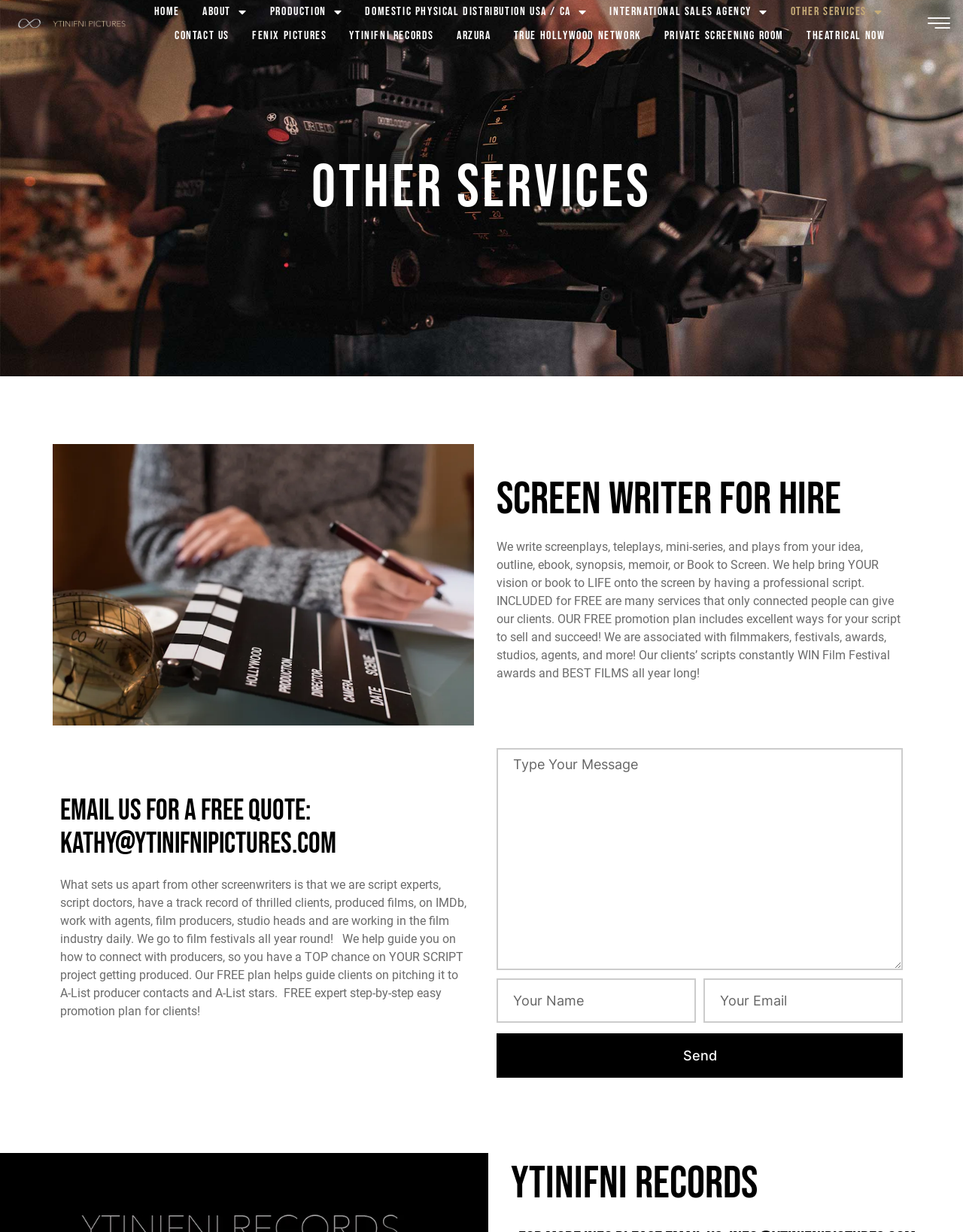Please identify the bounding box coordinates of the element on the webpage that should be clicked to follow this instruction: "Click on Send". The bounding box coordinates should be given as four float numbers between 0 and 1, formatted as [left, top, right, bottom].

[0.516, 0.839, 0.938, 0.875]